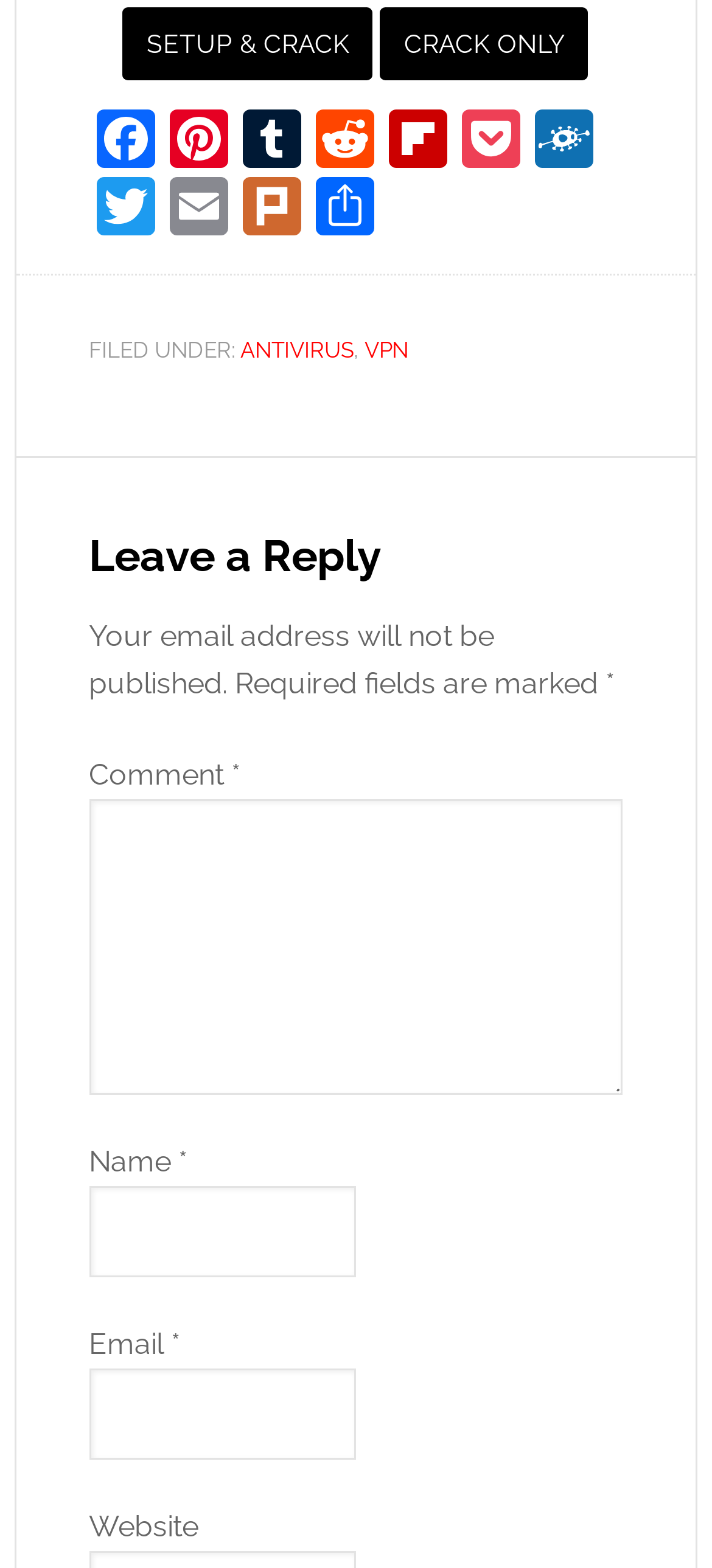Please provide the bounding box coordinates in the format (top-left x, top-left y, bottom-right x, bottom-right y). Remember, all values are floating point numbers between 0 and 1. What is the bounding box coordinate of the region described as: Setup & Crack

[0.173, 0.004, 0.524, 0.051]